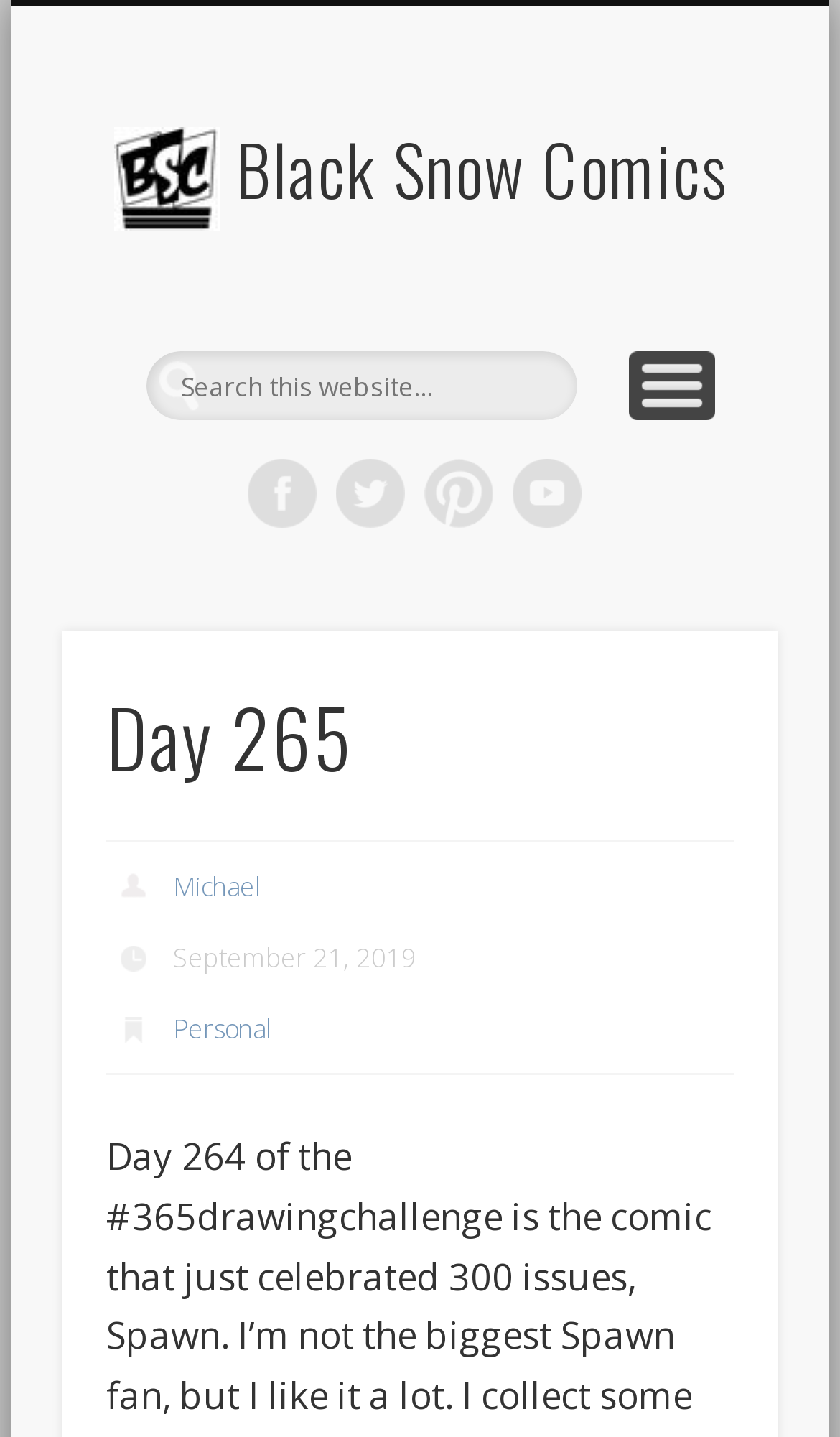Using the webpage screenshot, locate the HTML element that fits the following description and provide its bounding box: "Black Snow Comics".

[0.281, 0.081, 0.865, 0.152]